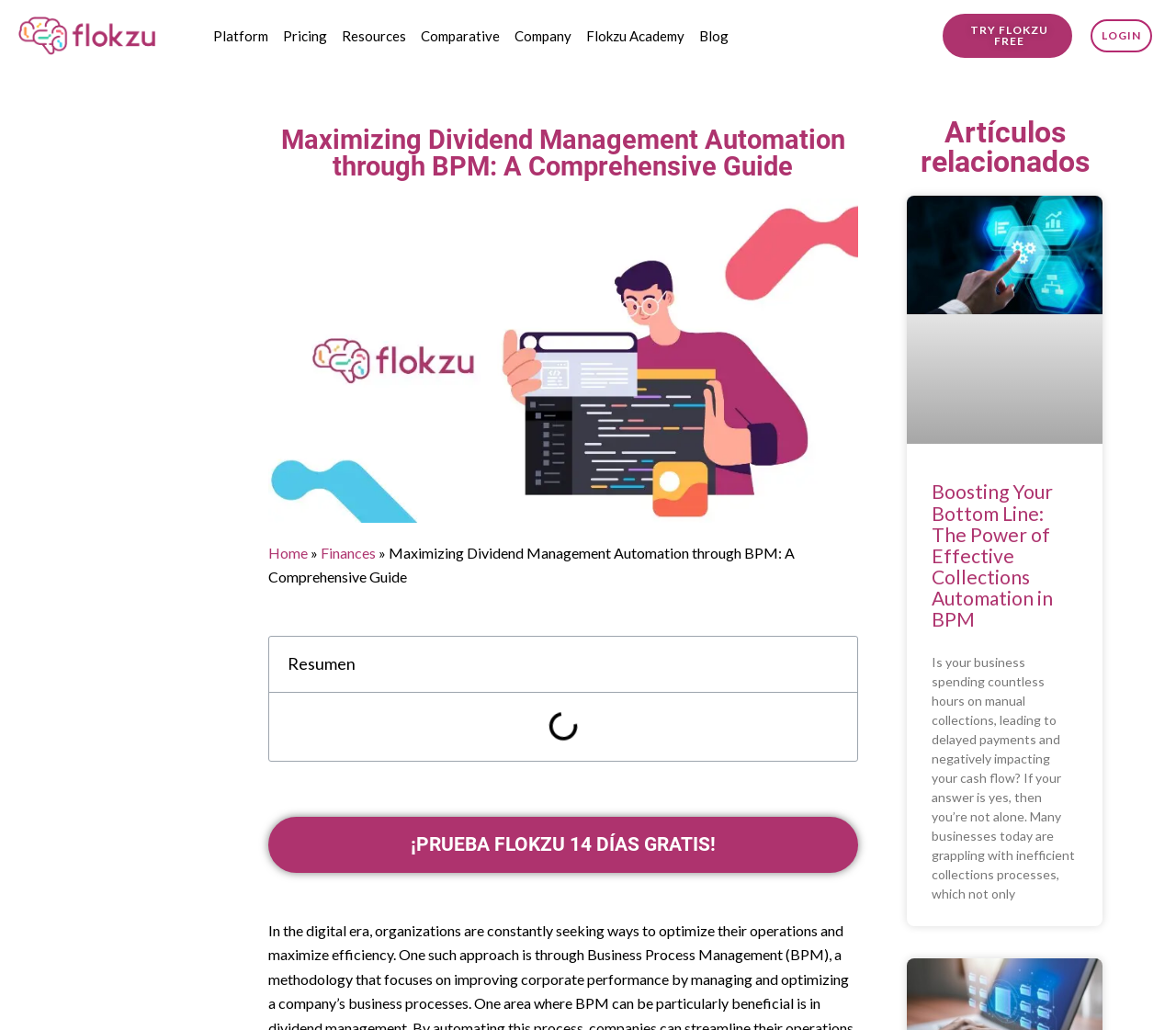Locate the coordinates of the bounding box for the clickable region that fulfills this instruction: "Click on the 'MakeBlogging.com' link".

None